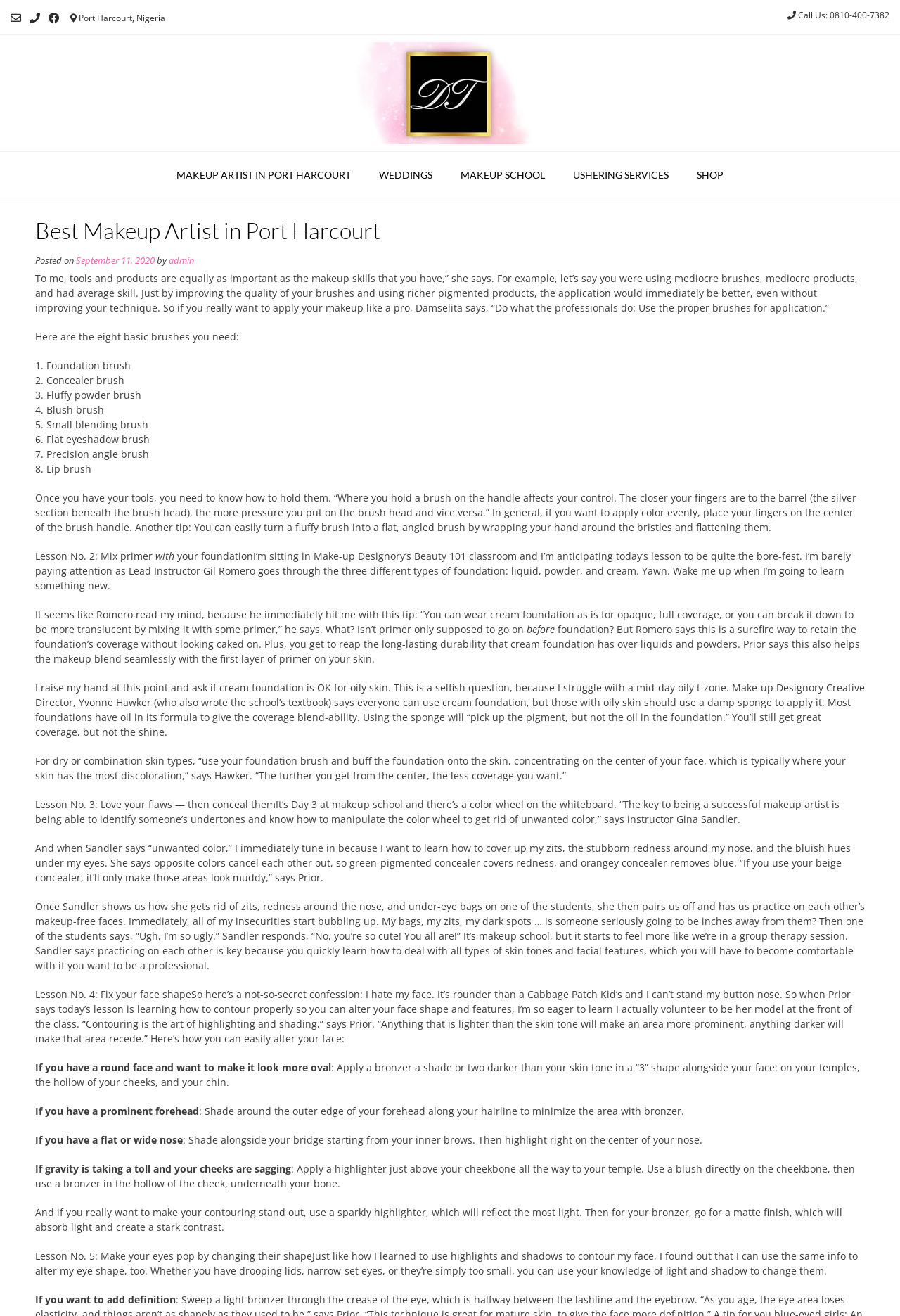What is the location of the makeup artist?
Using the image as a reference, answer the question with a short word or phrase.

Port Harcourt, Nigeria